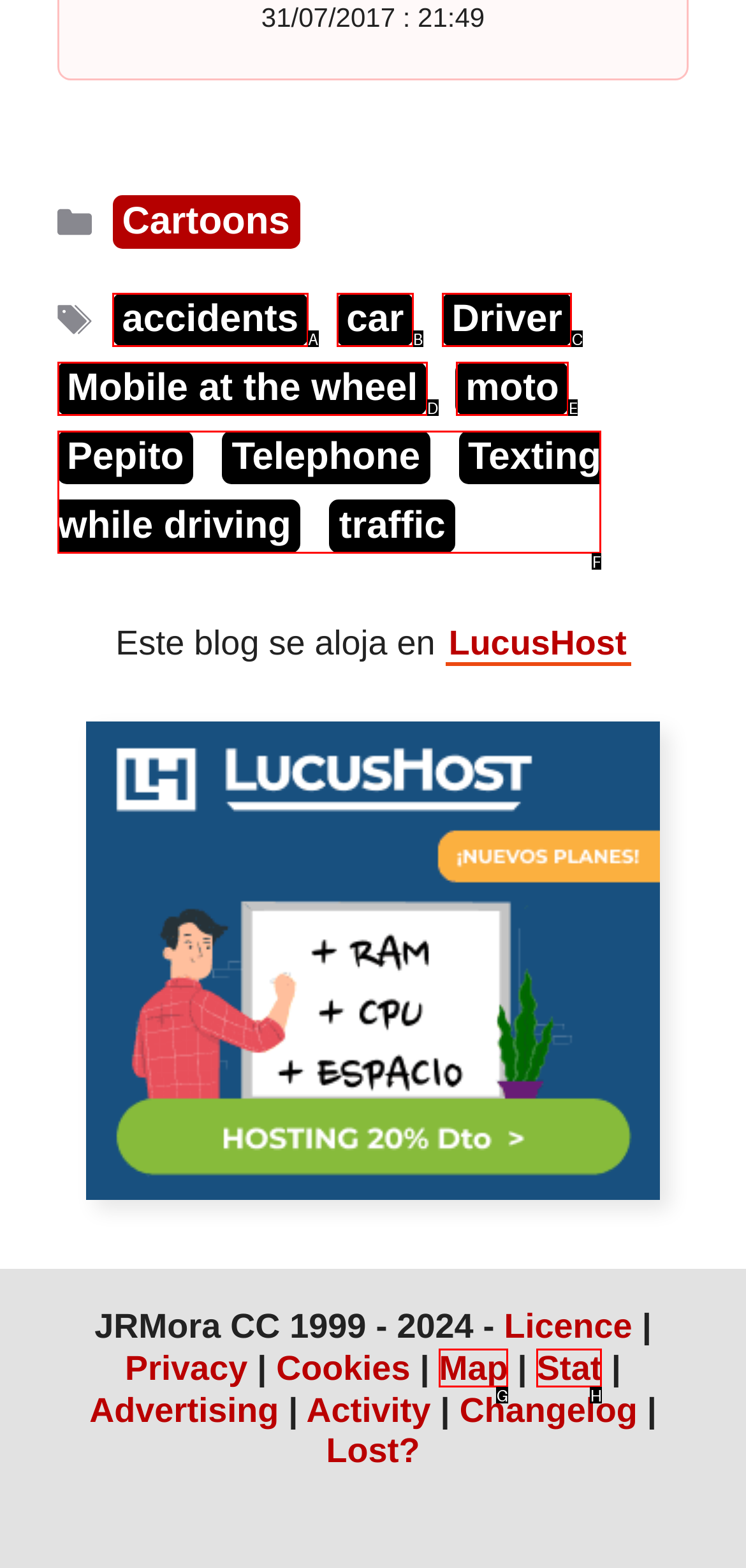From the provided options, pick the HTML element that matches the description: Mobile at the wheel. Respond with the letter corresponding to your choice.

D